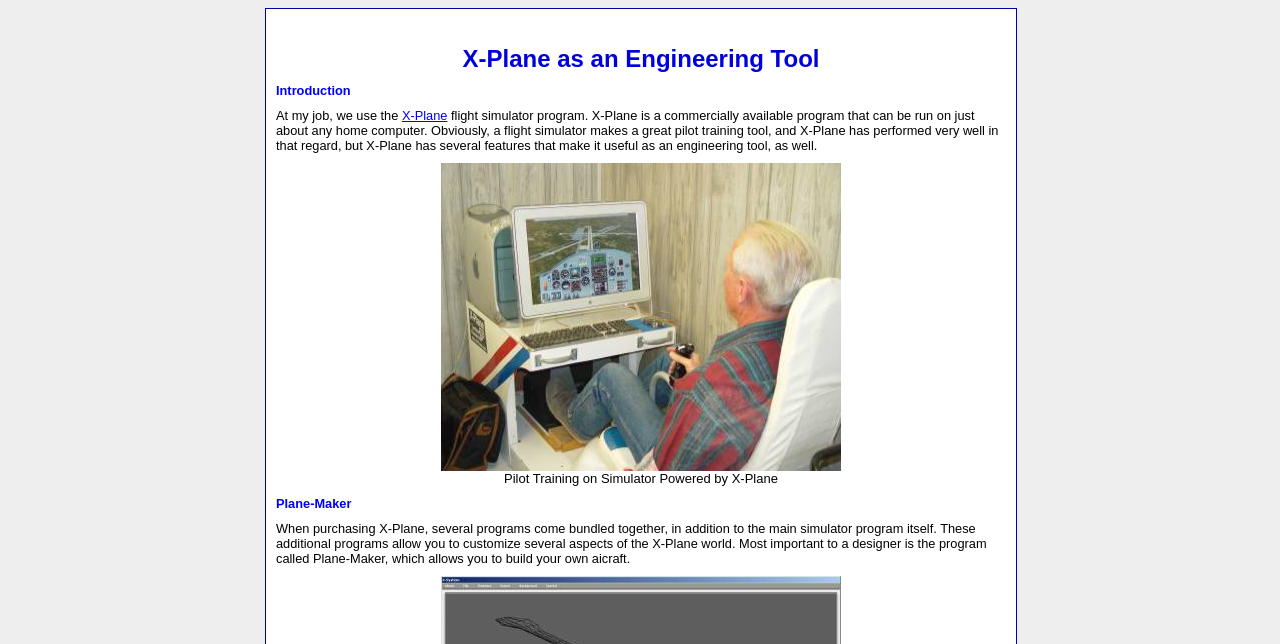Provide a one-word or short-phrase response to the question:
What program comes bundled with X-Plane?

Plane-Maker